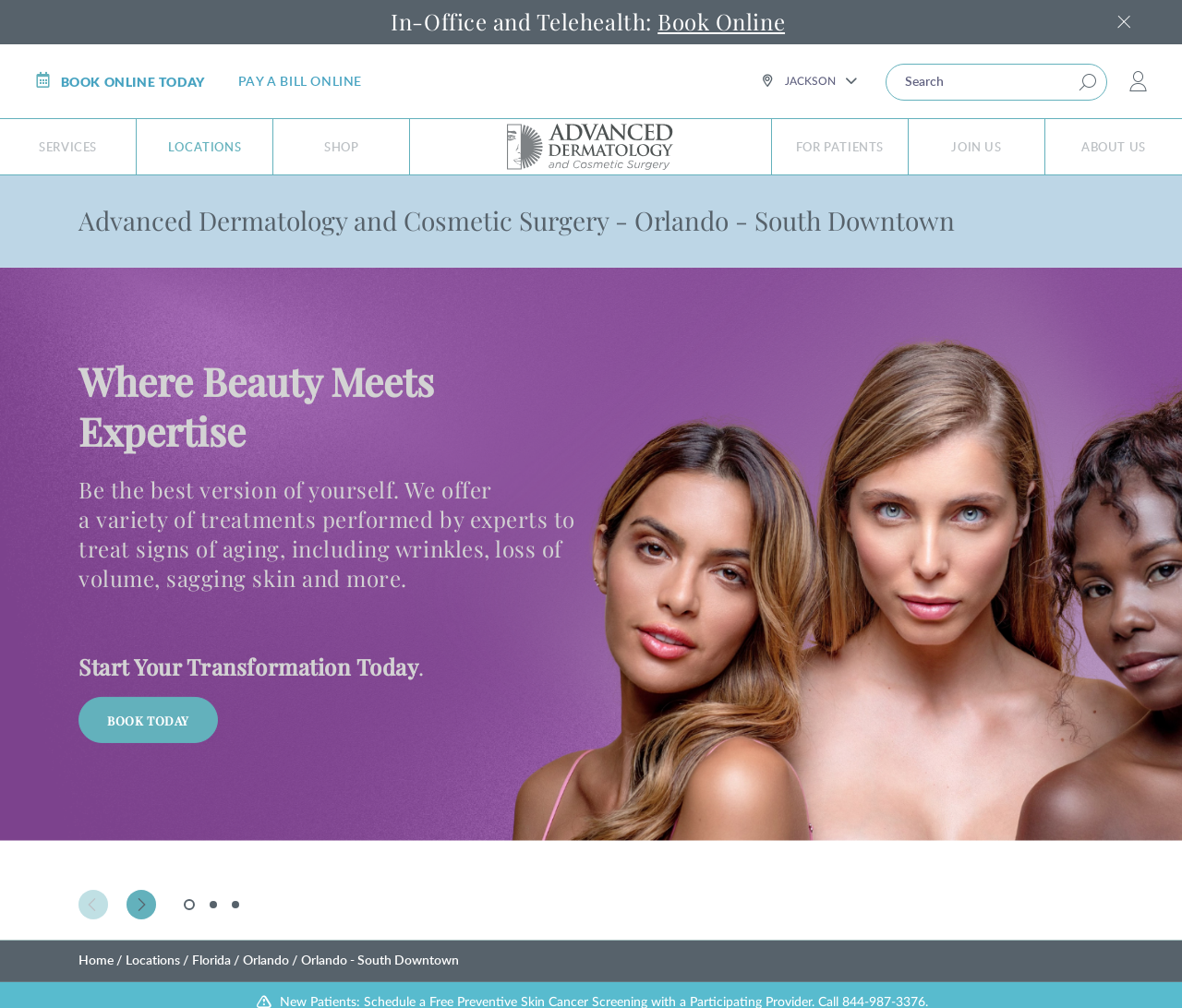What is the purpose of the textbox with the placeholder 'SEARCH'?
Based on the image content, provide your answer in one word or a short phrase.

To search the website